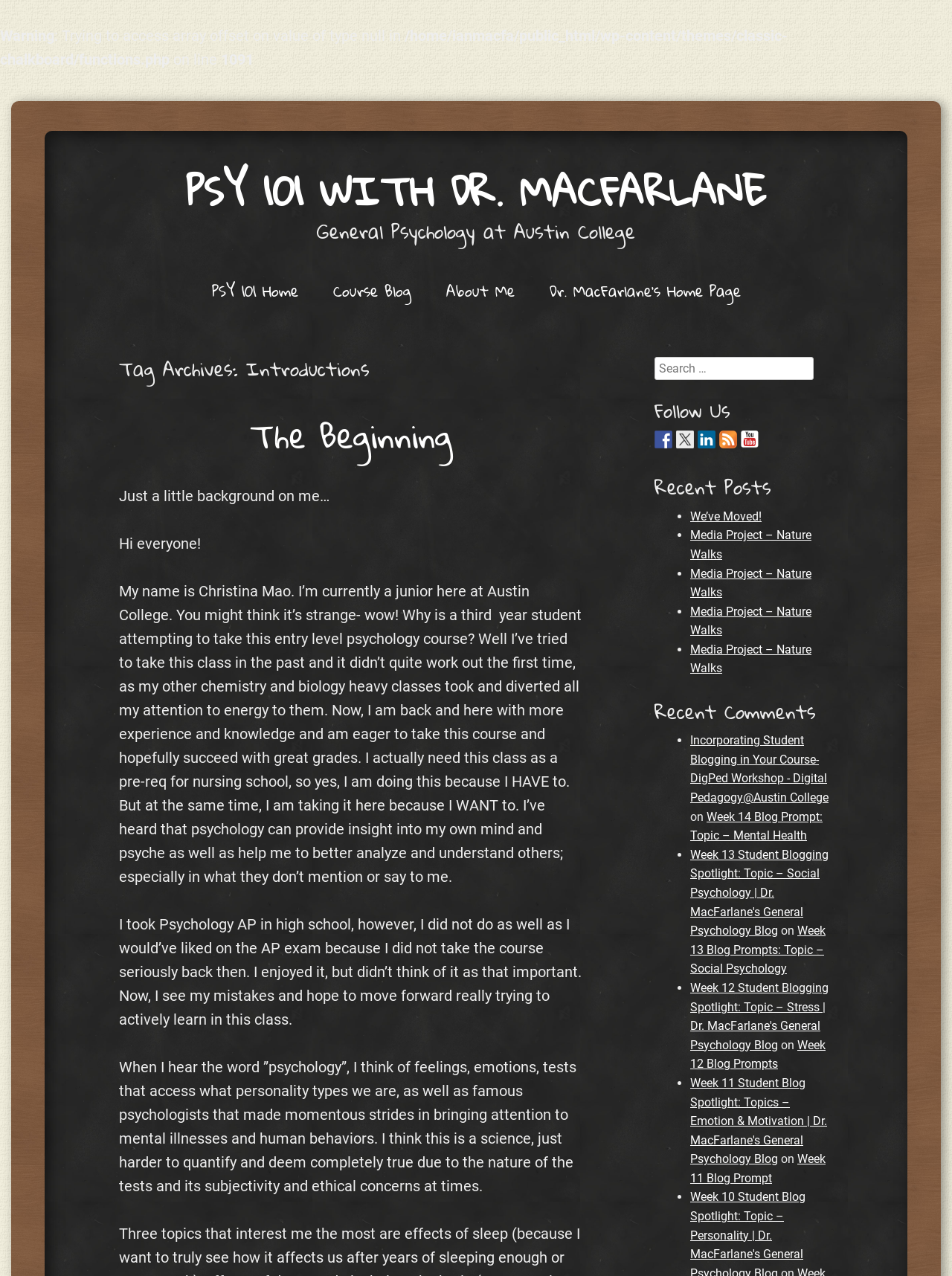Detail the features and information presented on the webpage.

The webpage is a course website for PSY 101 with Dr. MacFarlane, a general psychology course at Austin College. At the top of the page, there is a warning message and an error message related to a PHP file. Below these messages, there is a heading that reads "PSY 101 WITH DR. MACFARLANE" and a link with the same text. 

To the right of the heading, there is a menu with links to "PSY 101 Home", "Course Blog", "About Me", and "Dr. MacFarlane's Home Page". Below the menu, there is a header that reads "Tag Archives: Introductions" and a subheading that reads "The Beginning". 

Under the subheading, there is a link to "The Beginning" and a block of text that introduces Christina Mao, a junior at Austin College who is taking the course. The text explains why she is taking the course and what she hopes to gain from it. 

To the right of the introduction, there is a search bar with a label that reads "Search". Below the search bar, there are links to follow the course on Facebook, Twitter, LinkedIn, RSS, and YouTube. 

Further down the page, there is a heading that reads "Recent Posts" with a list of links to recent blog posts, including "We've Moved!" and "Media Project – Nature Walks". Below the recent posts, there is a heading that reads "Recent Comments" with a list of links to recent comments on blog posts, including "Incorporating Student Blogging in Your Course-DigPed Workshop" and "Week 14 Blog Prompt: Topic – Mental Health".